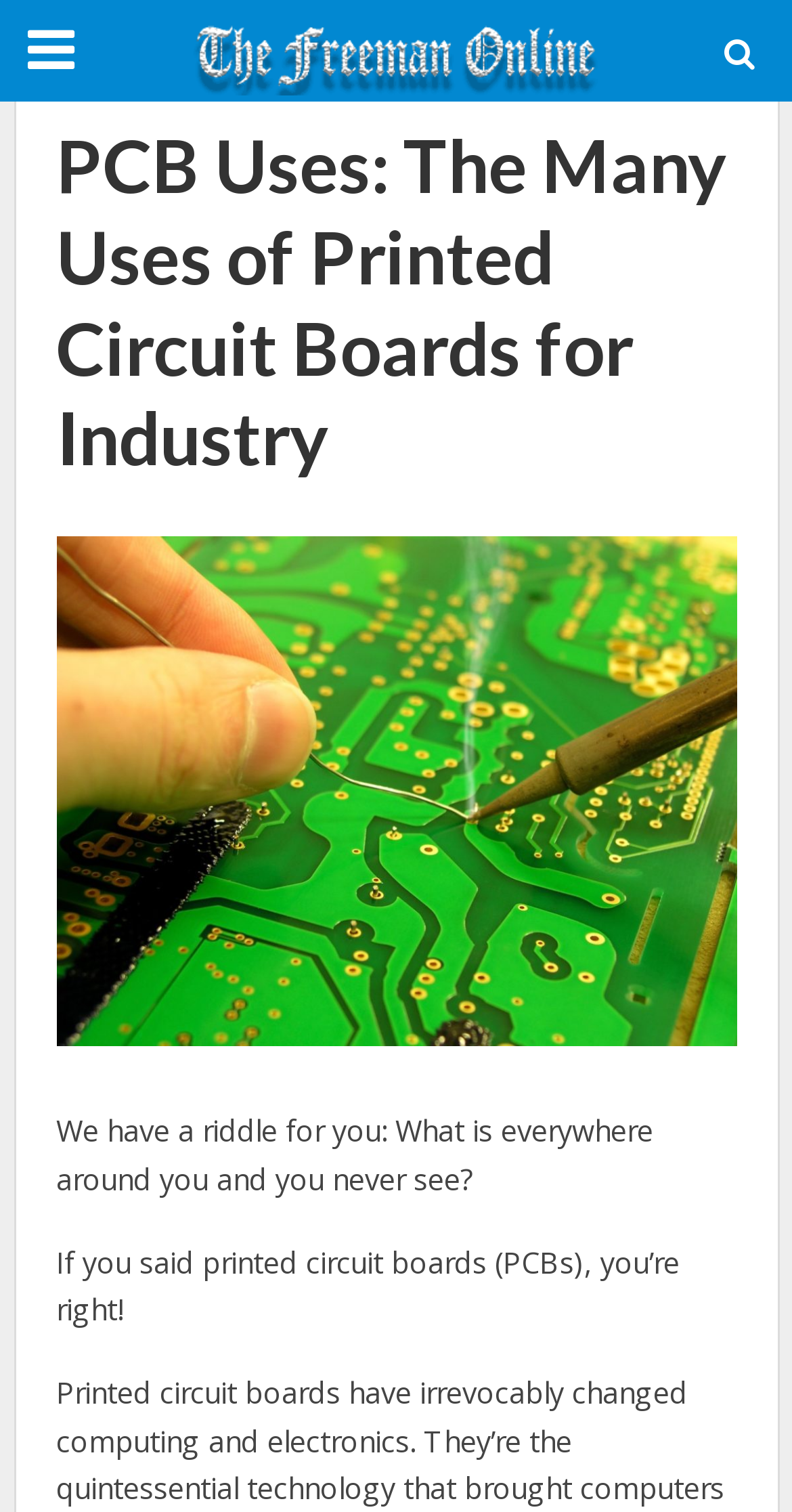Please find the top heading of the webpage and generate its text.

PCB Uses: The Many Uses of Printed Circuit Boards for Industry